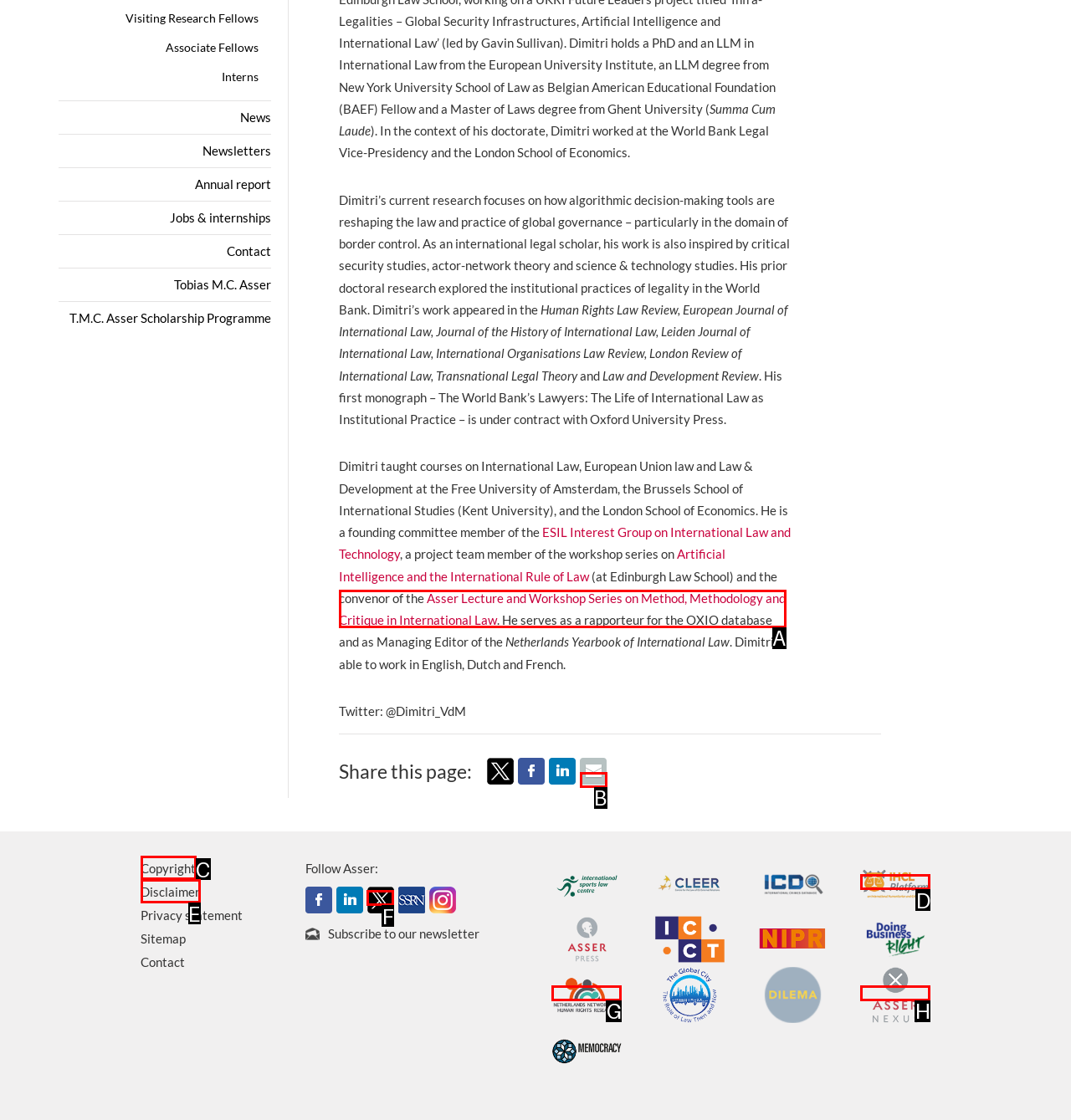Match the element description to one of the options: Copyright
Respond with the corresponding option's letter.

C